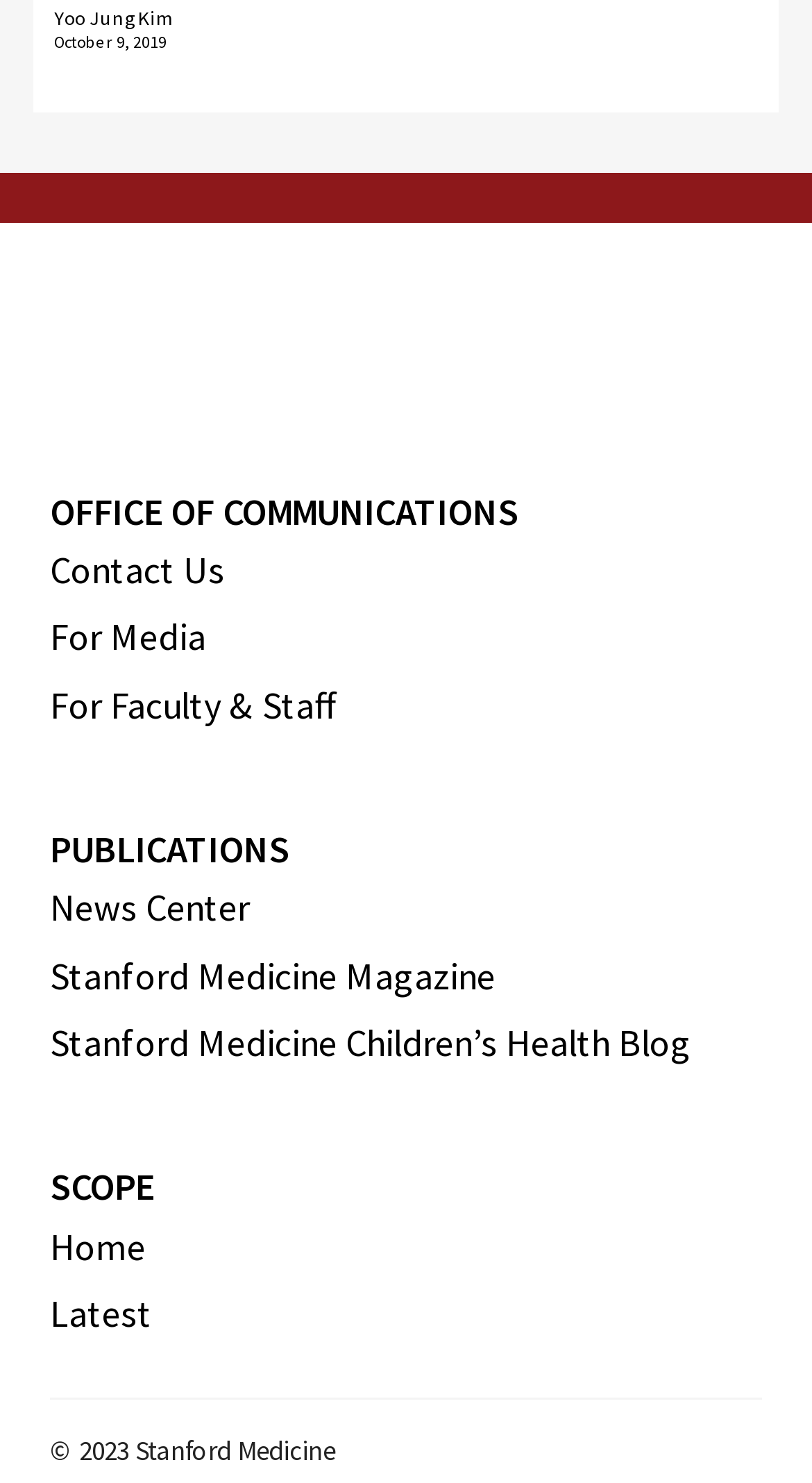What is the copyright year?
Based on the image, provide a one-word or brief-phrase response.

2023